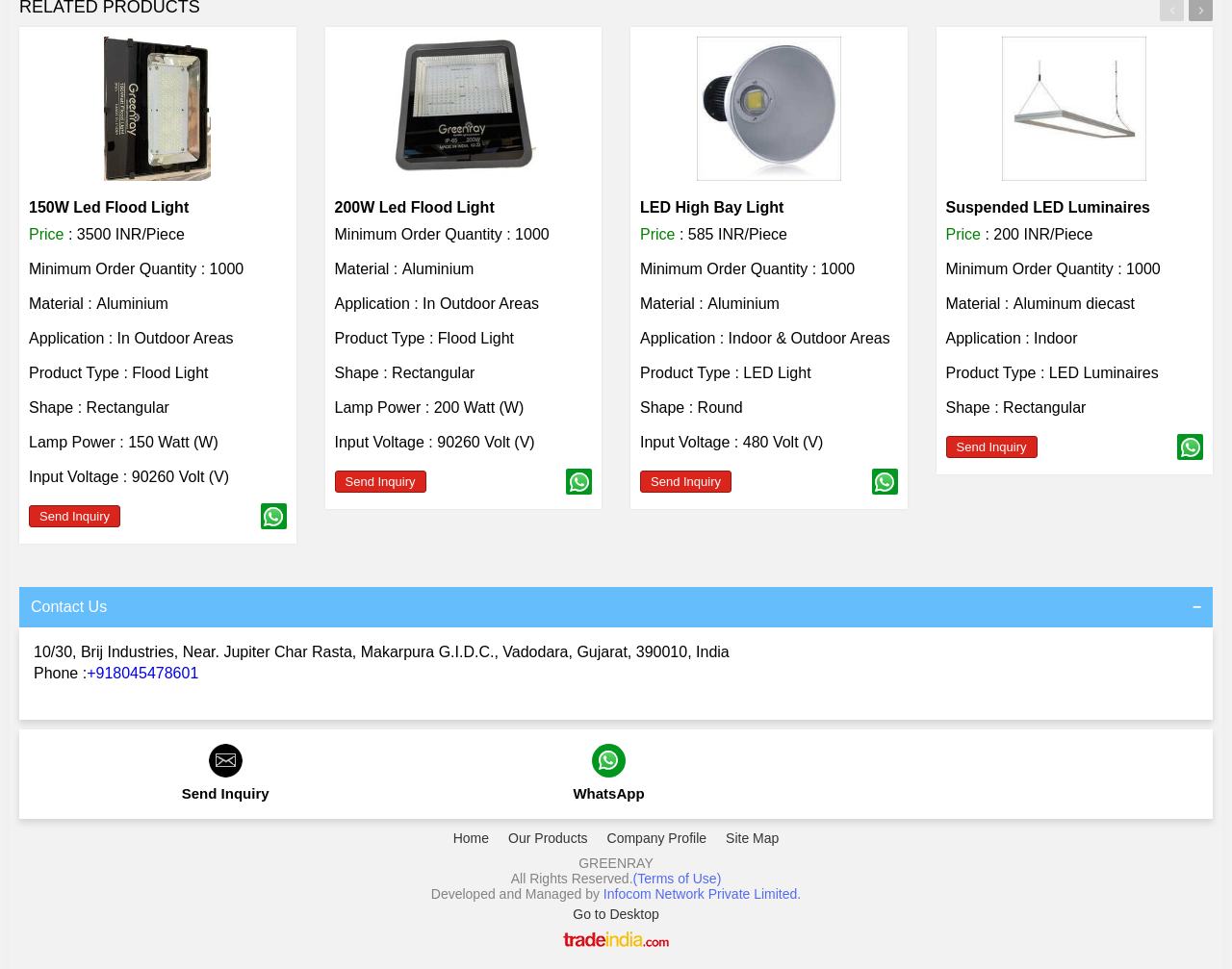From the webpage screenshot, identify the region described by alt="Suspended LED Luminaires". Provide the bounding box coordinates as (top-left x, top-left y, bottom-right x, bottom-right y), with each value being a floating point number between 0 and 1.

[0.768, 0.038, 0.977, 0.187]